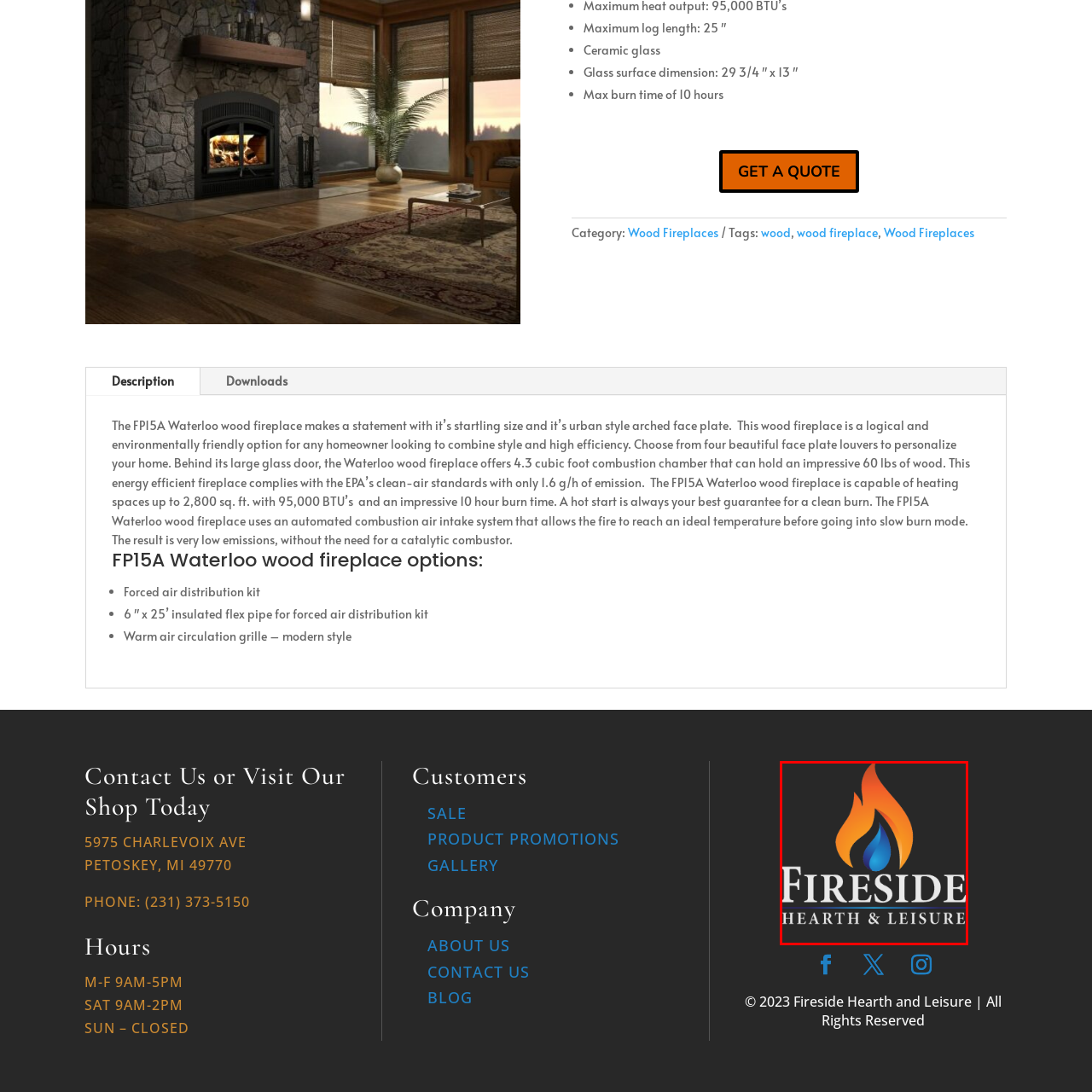Generate a detailed description of the image highlighted within the red border.

The image features the logo of "Fireside Hearth & Leisure," prominently displayed against a dark background. The design incorporates a stylized flame in vibrant hues of orange and blue, symbolizing warmth and comfort—concepts associated with hearth and home. Below the flame, the text "Fireside" is rendered in bold, elegant lettering, with "HEARTH & LEISURE" in a slightly smaller and lighter font, emphasizing the brand's focus on providing a cozy atmosphere and leisure products. This logo represents a company dedicated to enhancing the experience of home warmth and relaxation, likely offering a range of products related to fireplaces and hearth accessories.